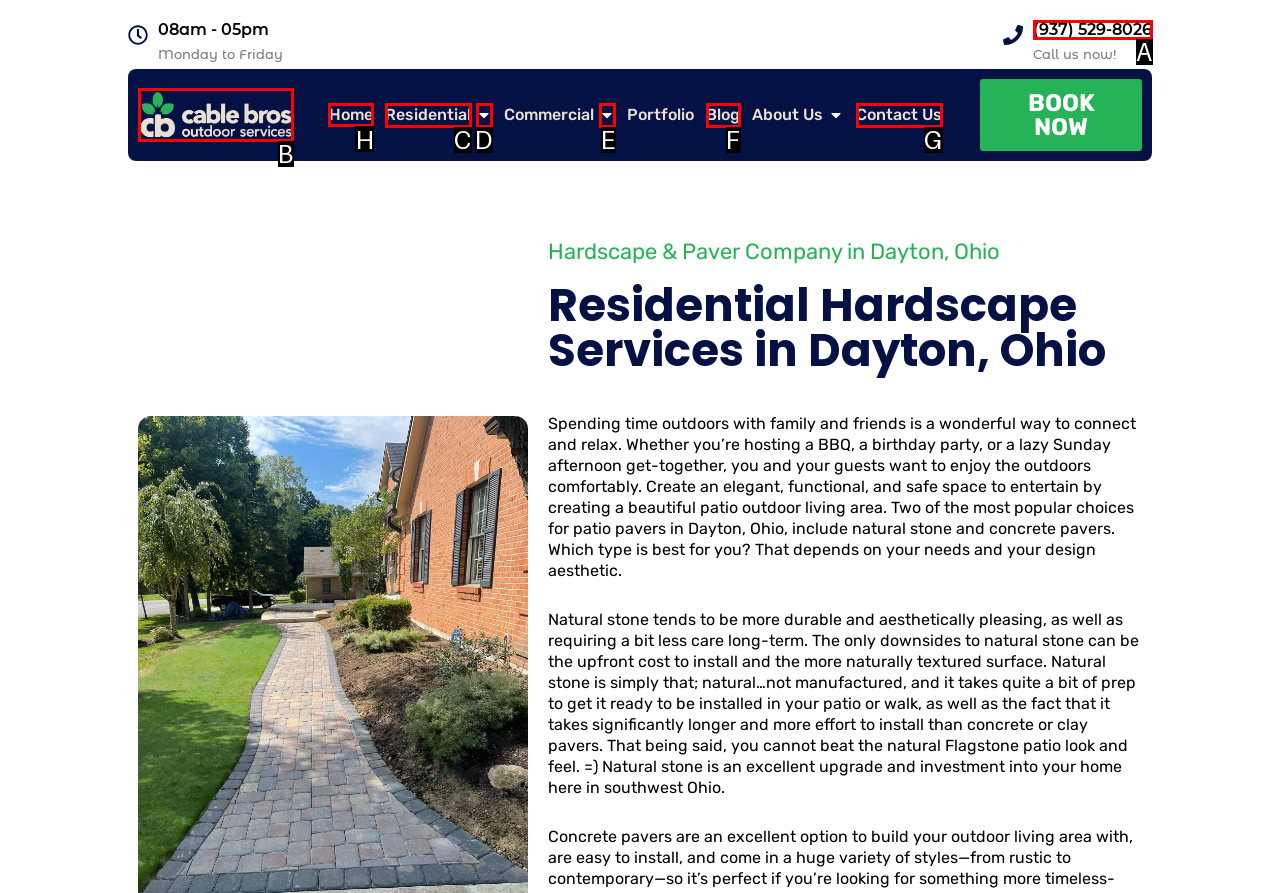Identify the letter of the UI element I need to click to carry out the following instruction: Visit the home page

H